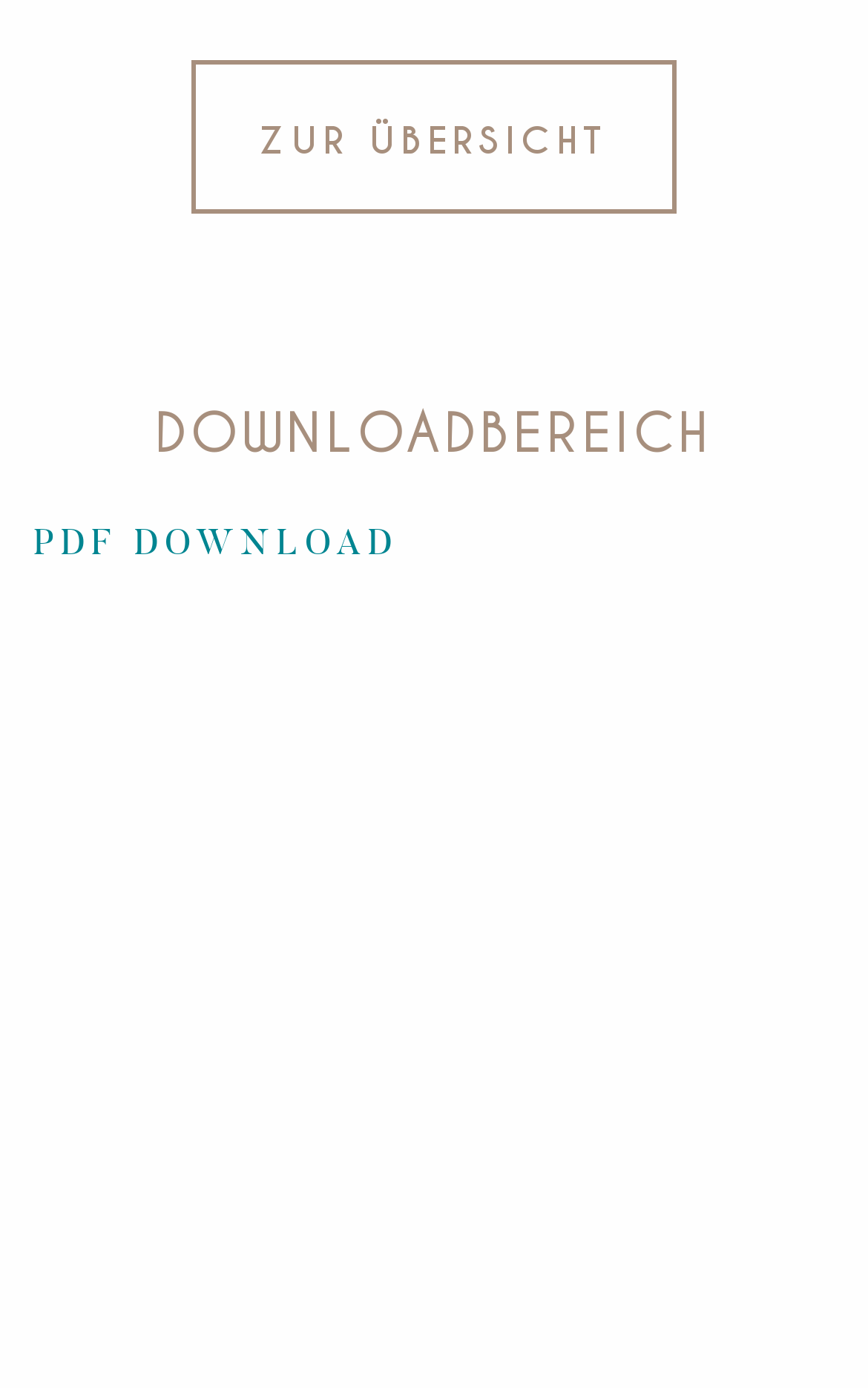Answer the question using only one word or a concise phrase: How many links are below the 'DOWNLOADBEREICH' heading?

3